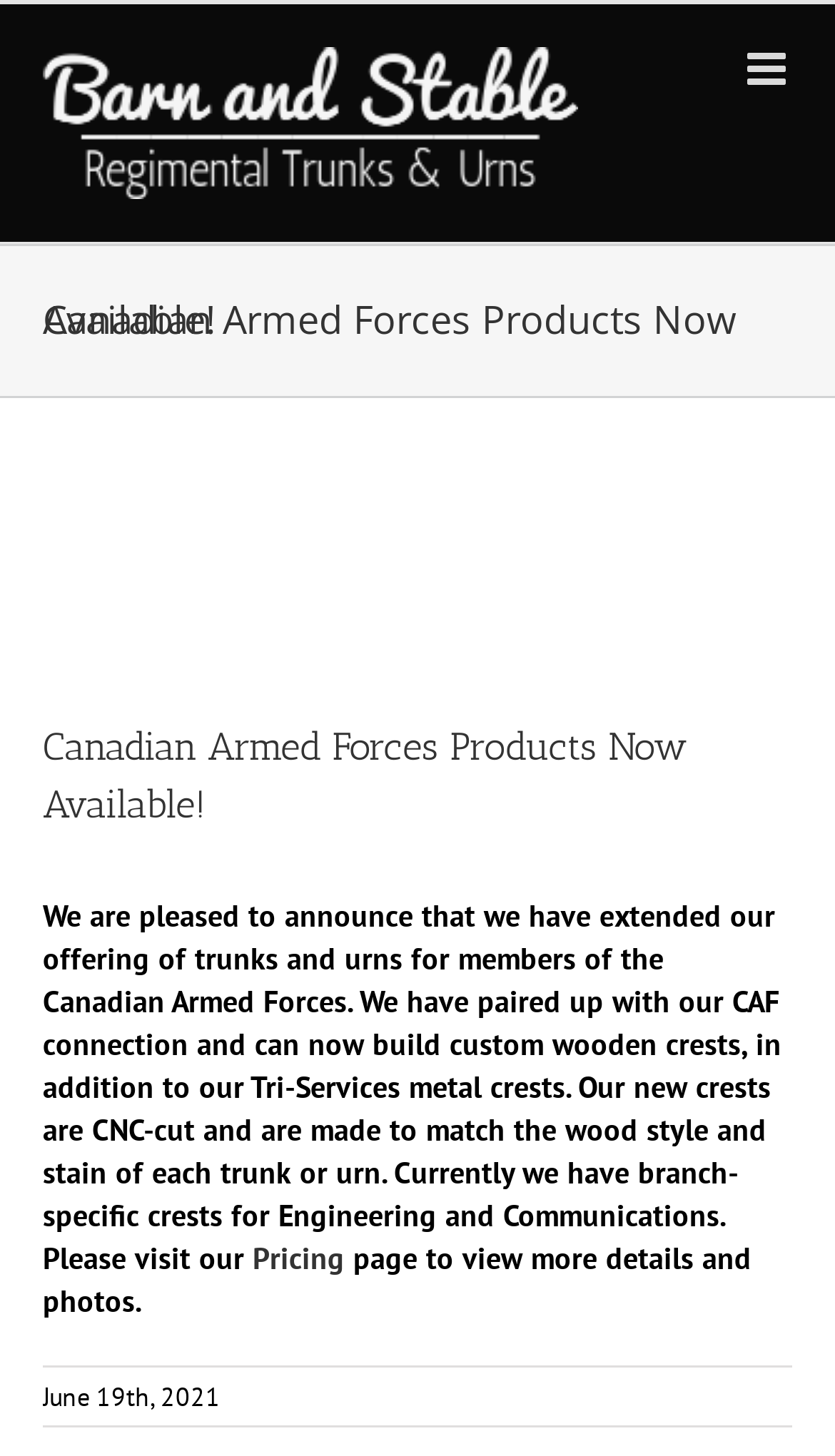Provide a brief response to the question using a single word or phrase: 
What is the purpose of the custom wooden crests?

To match trunk or urn style